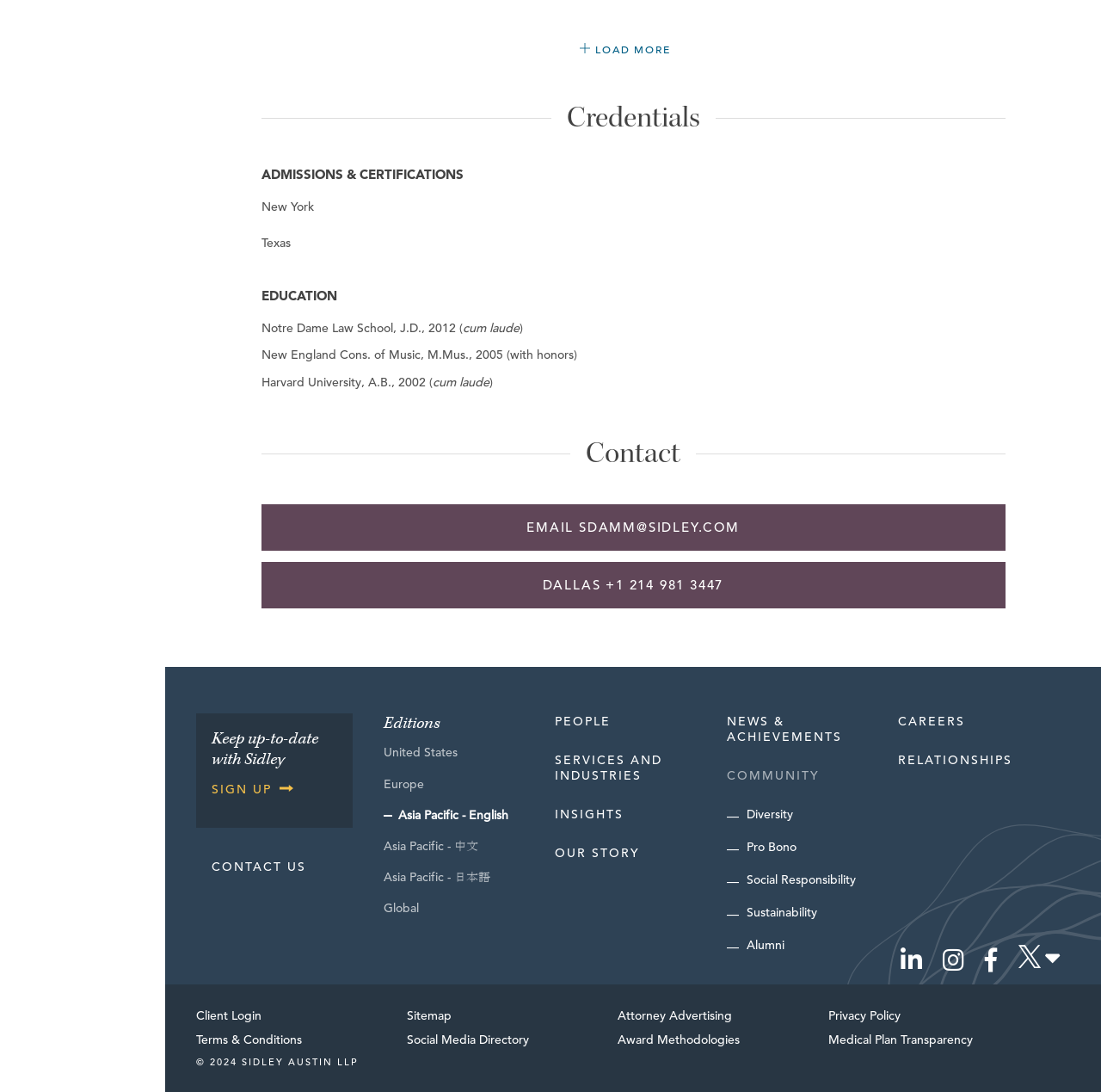Locate the bounding box coordinates of the element I should click to achieve the following instruction: "Toggle the 'Dark Mode' button".

None